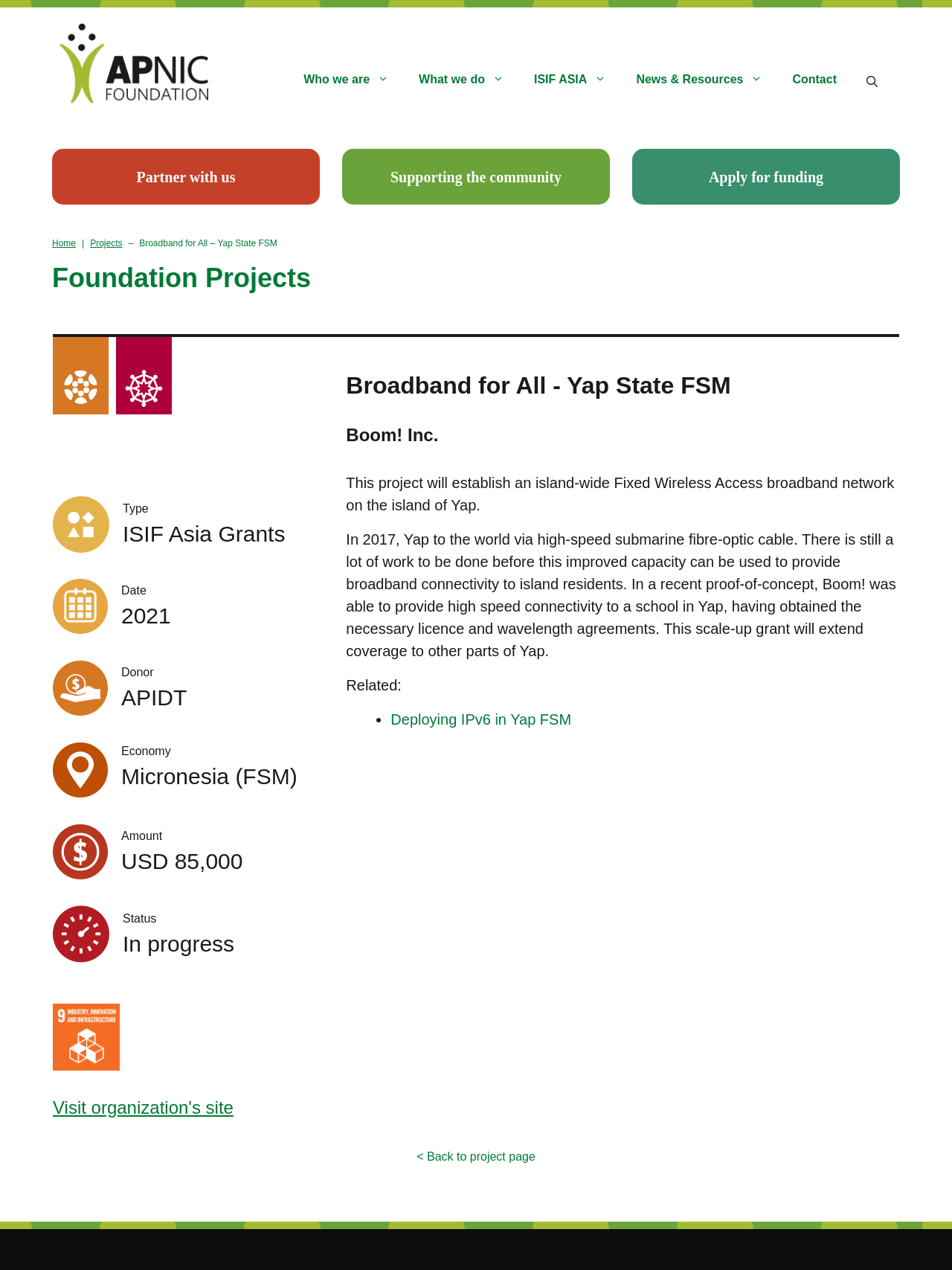Find the bounding box coordinates of the element to click in order to complete the given instruction: "Visit organization's site."

[0.055, 0.865, 0.34, 0.88]